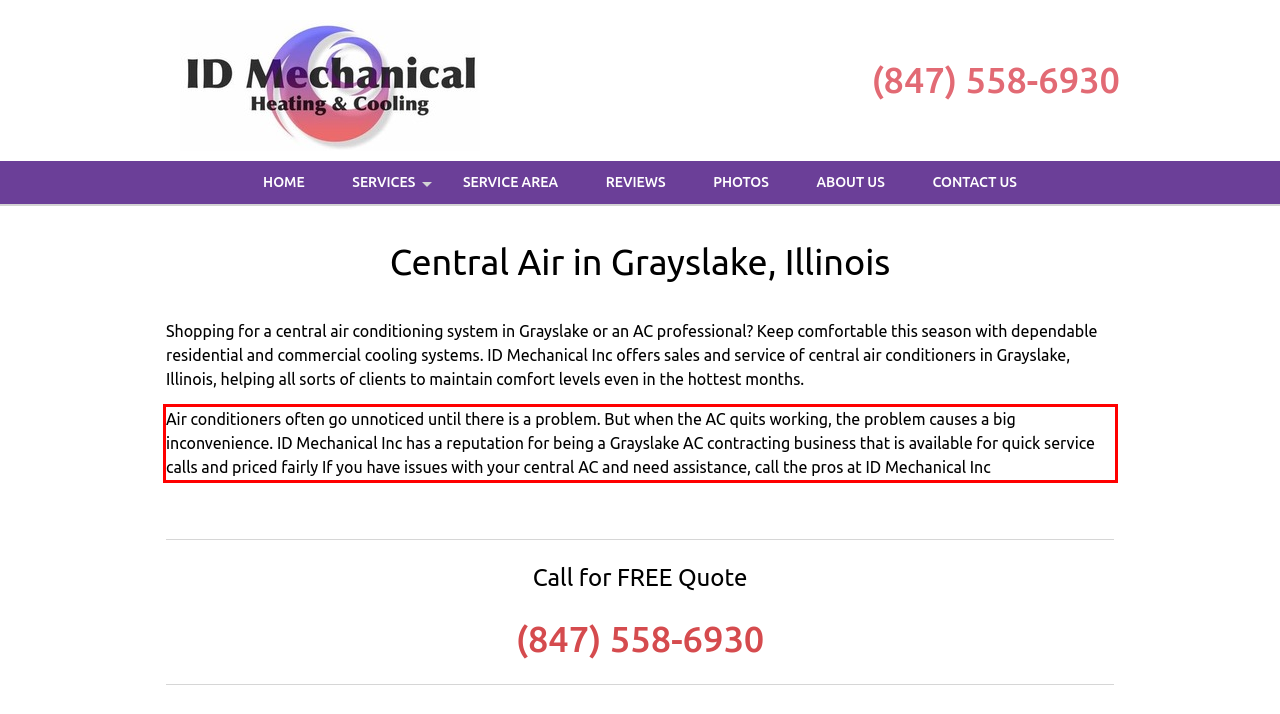Review the screenshot of the webpage and recognize the text inside the red rectangle bounding box. Provide the extracted text content.

Air conditioners often go unnoticed until there is a problem. But when the AC quits working, the problem causes a big inconvenience. ID Mechanical Inc has a reputation for being a Grayslake AC contracting business that is available for quick service calls and priced fairly If you have issues with your central AC and need assistance, call the pros at ID Mechanical Inc